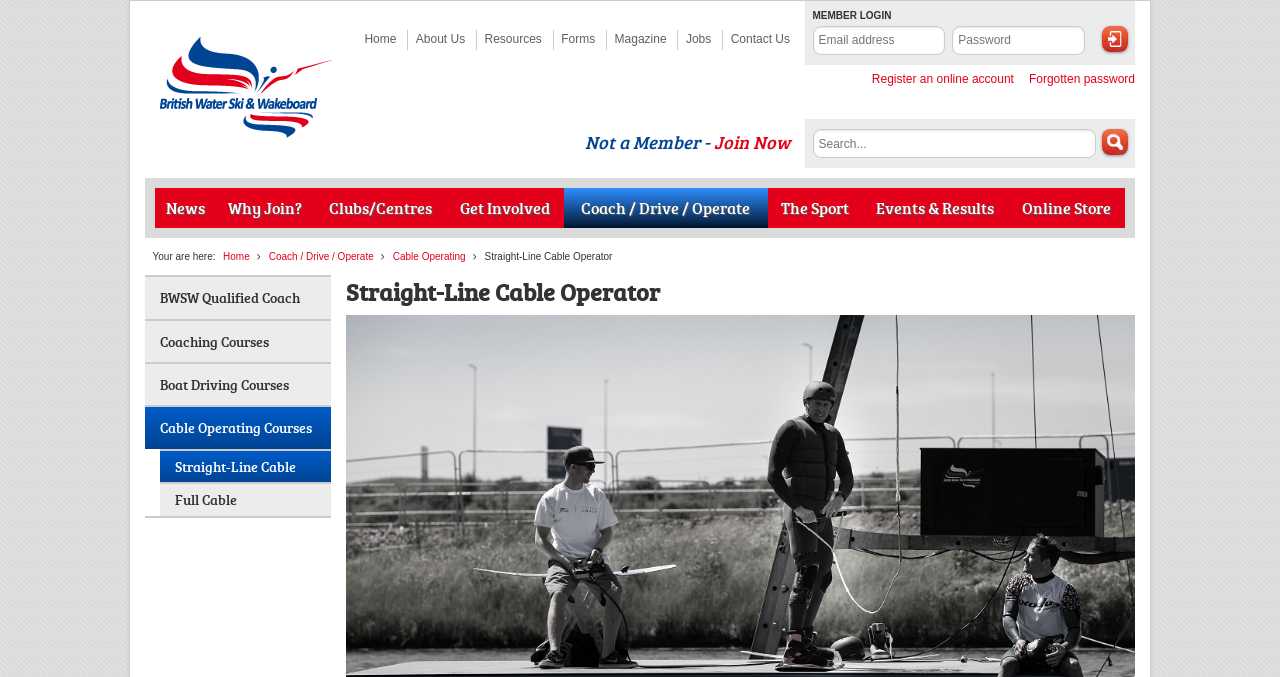Answer the question below with a single word or a brief phrase: 
What is the purpose of the textbox with the label 'Keywords'?

Search